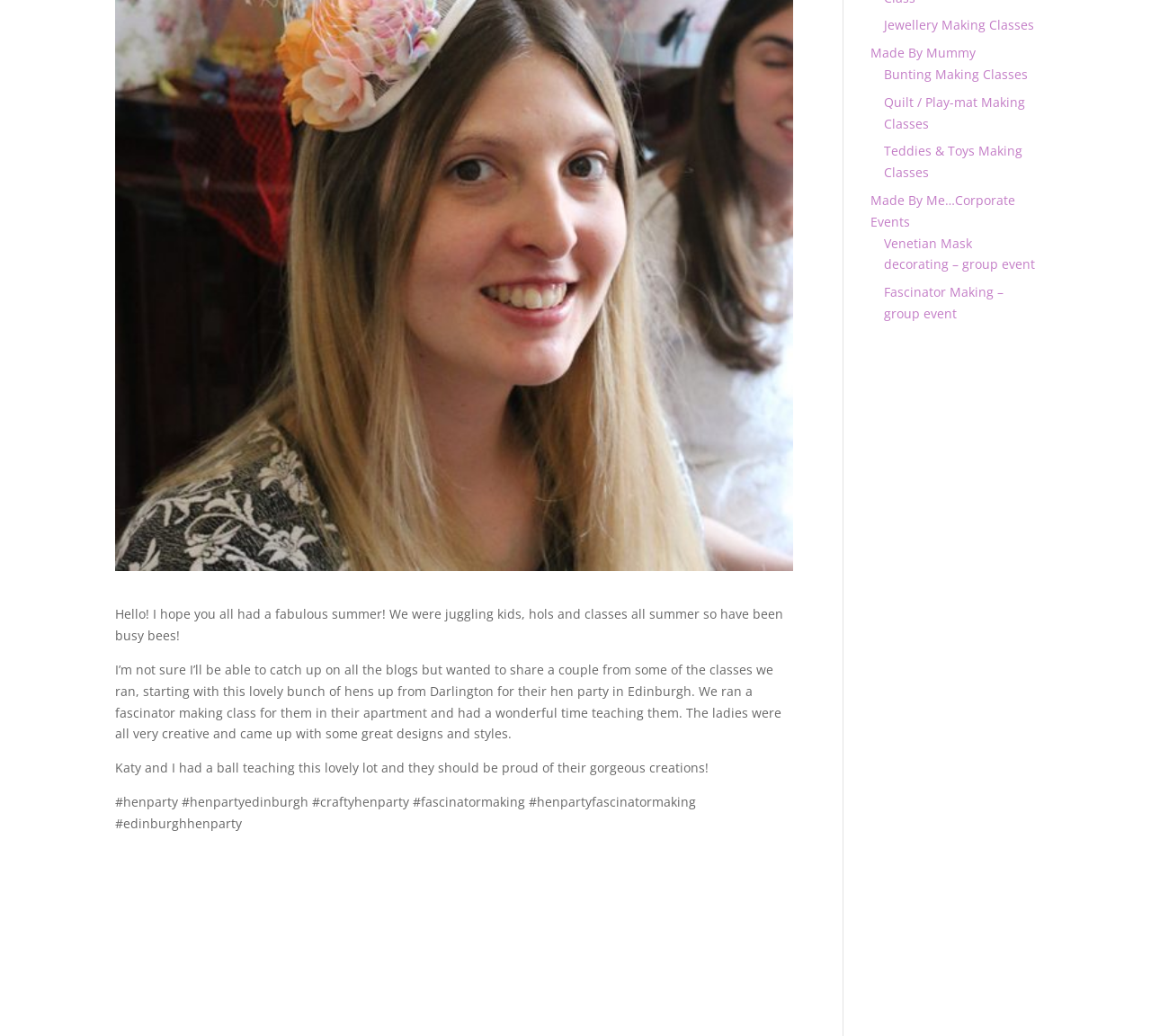Using the description: "Teddies & Toys Making Classes", determine the UI element's bounding box coordinates. Ensure the coordinates are in the format of four float numbers between 0 and 1, i.e., [left, top, right, bottom].

[0.768, 0.137, 0.888, 0.175]